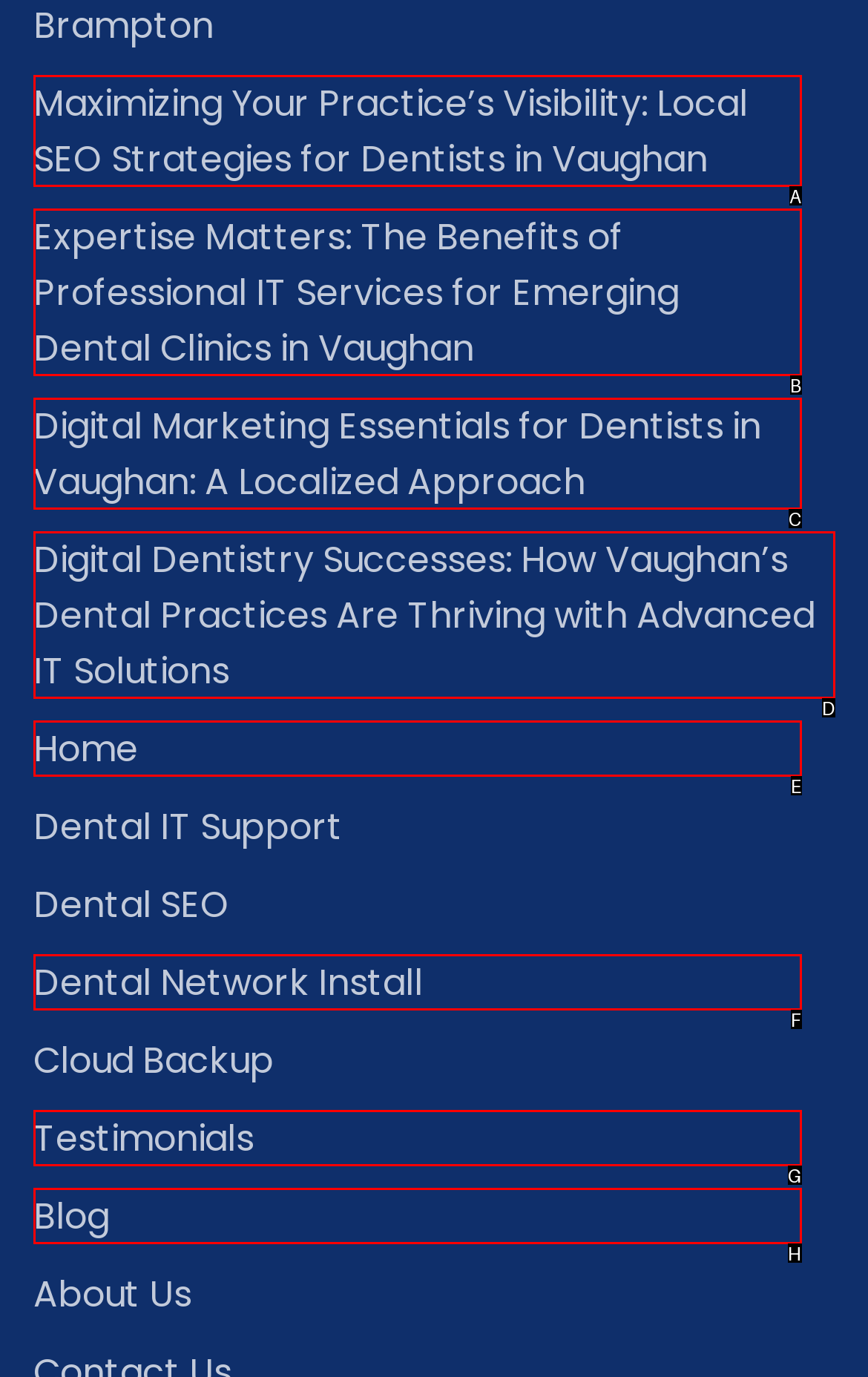Select the letter from the given choices that aligns best with the description: Home. Reply with the specific letter only.

E